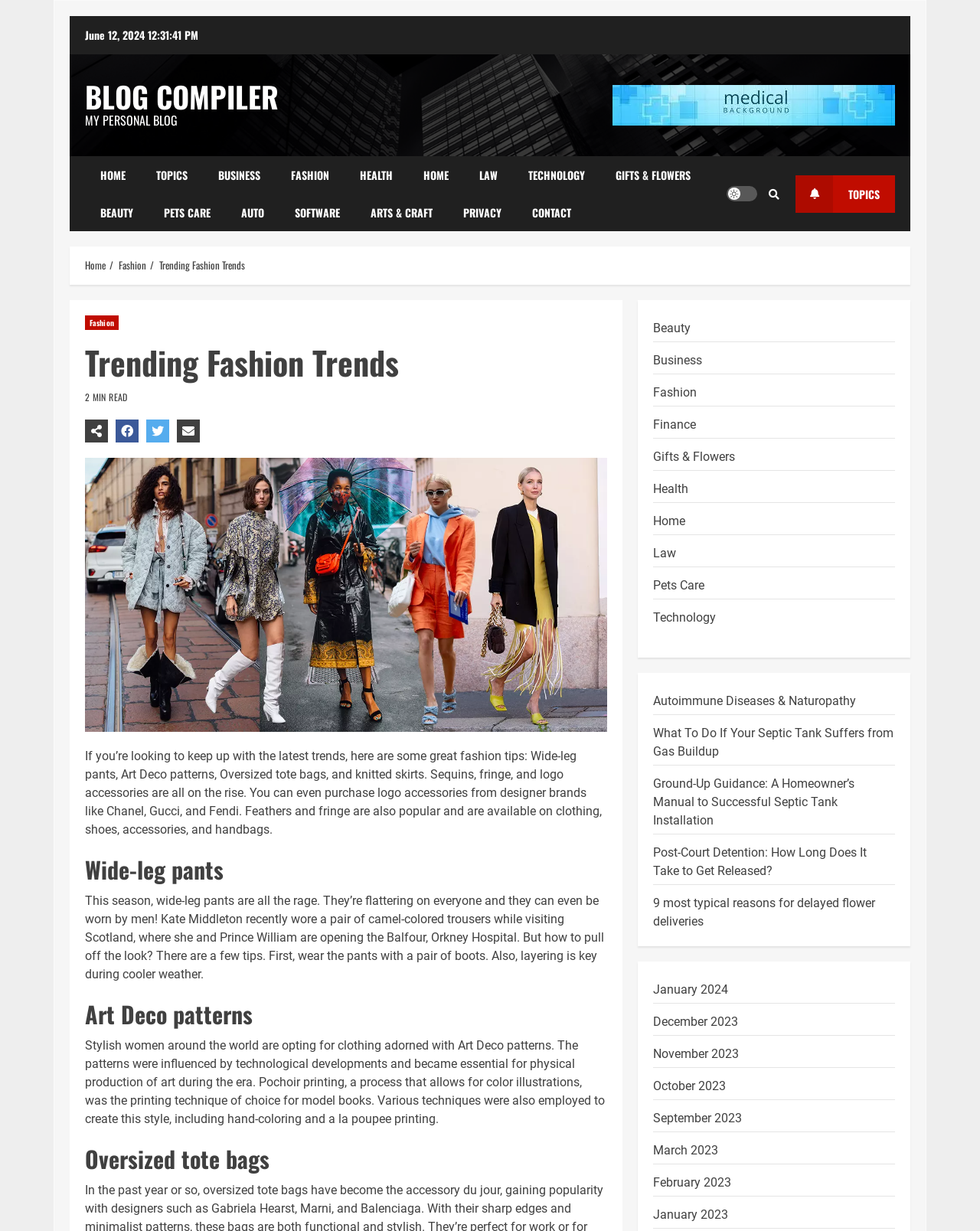Please provide a detailed answer to the question below based on the screenshot: 
What is the date mentioned at the top of the webpage?

I found the date 'June 12, 2024' at the top of the webpage, which is mentioned in the StaticText element with bounding box coordinates [0.087, 0.022, 0.151, 0.035].